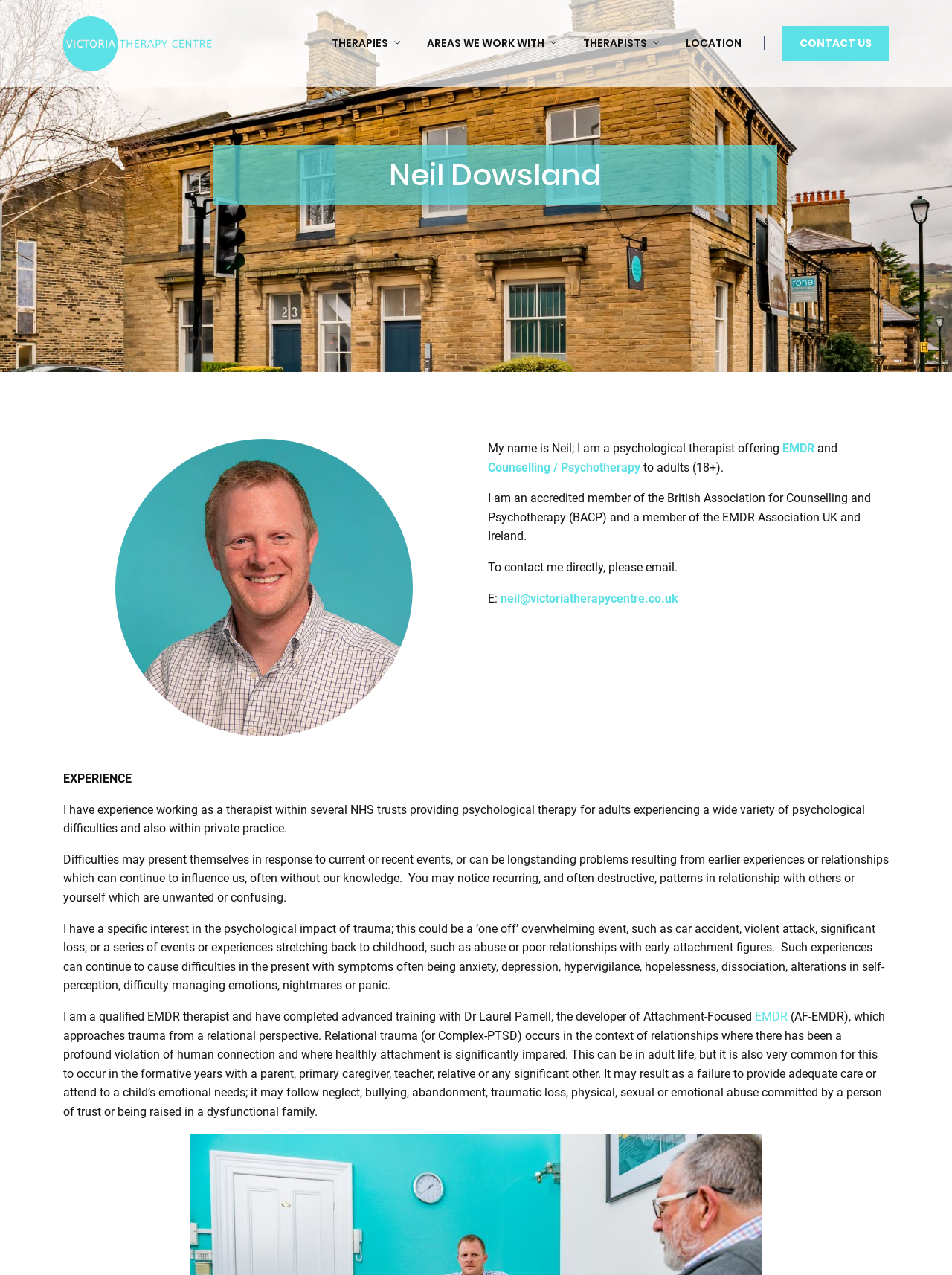Where is Victoria Therapy Centre located?
Examine the image closely and answer the question with as much detail as possible.

The webpage mentions that Neil Dowsland operates from the Victoria Therapy Centre, and the location of the centre is Saltaire, Shipley, which is mentioned in the link 'Victoria Therapy Centre'.